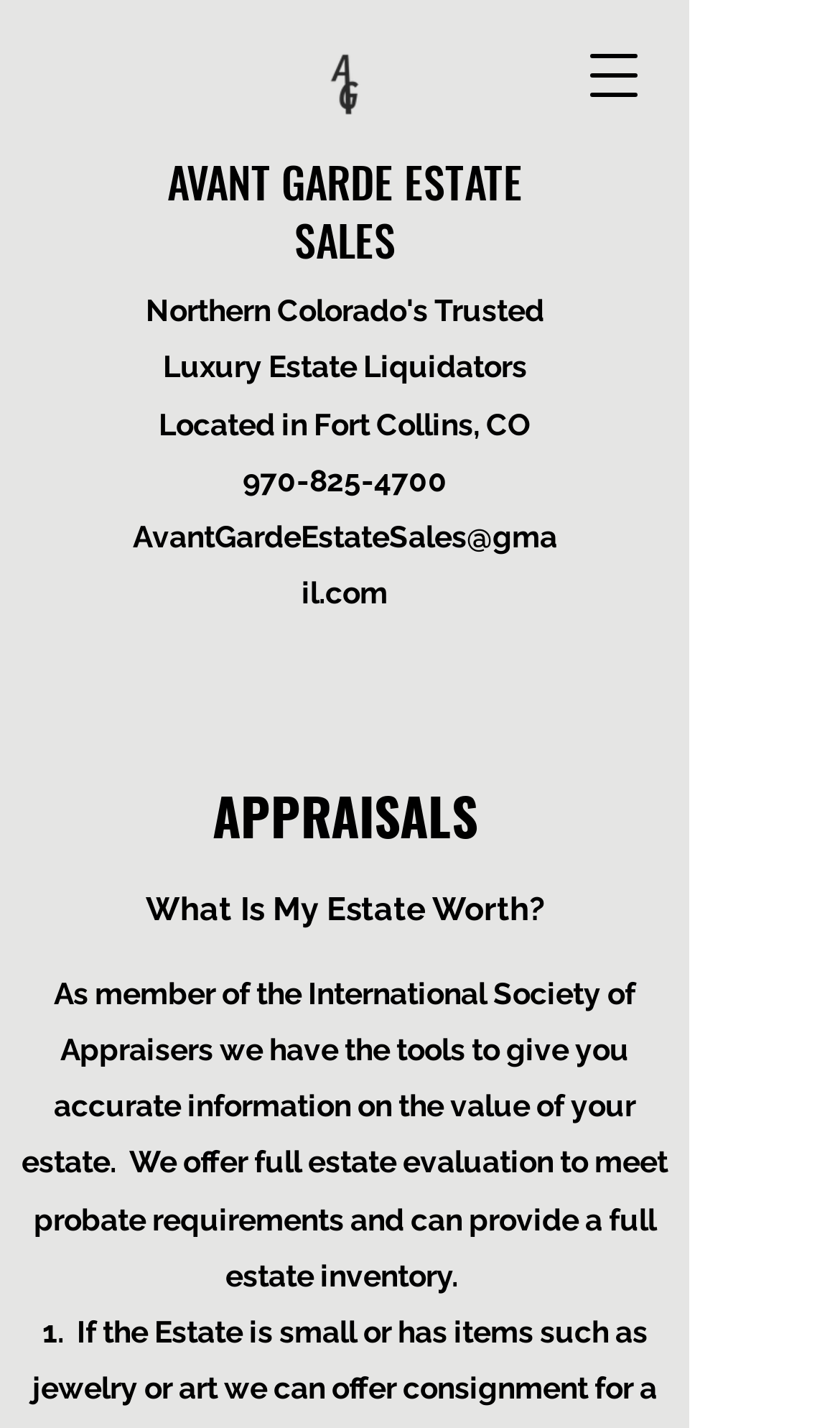What is the name of the company?
Based on the image, please offer an in-depth response to the question.

I found the company name by looking at the link element with the text 'AVANT GARDE ESTATE SALES' which is located at the coordinates [0.199, 0.104, 0.622, 0.19].